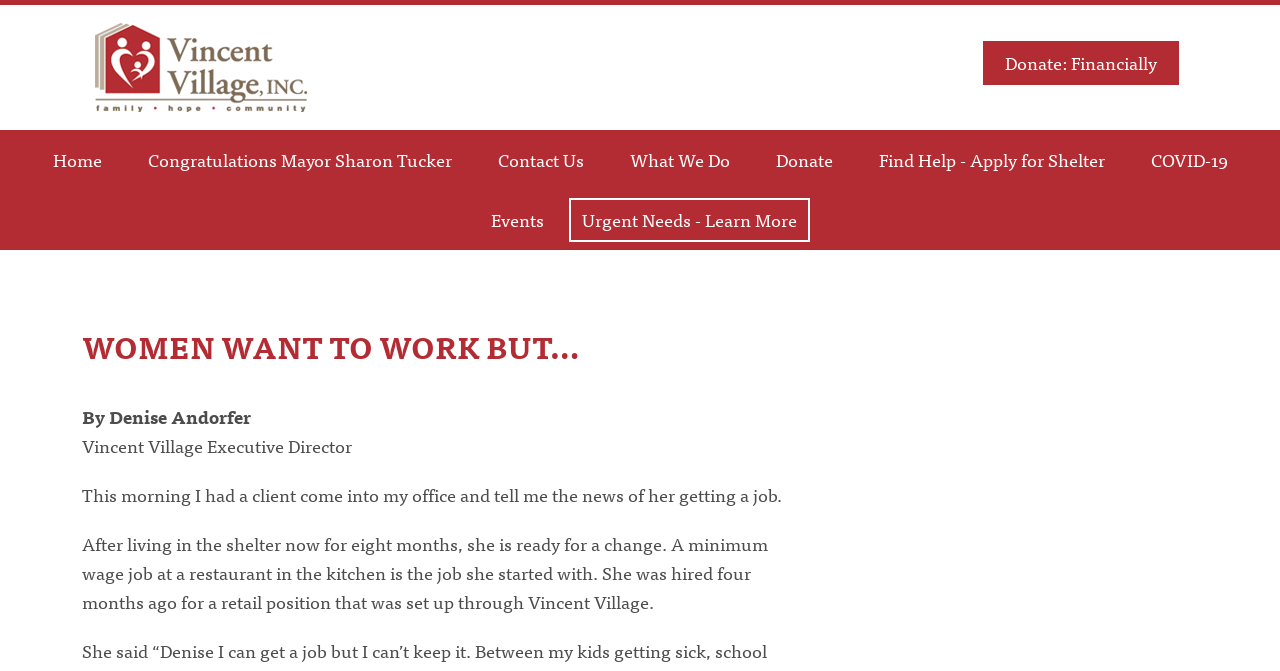Review the image closely and give a comprehensive answer to the question: What is the name of the organization that helped the client get a retail position?

I found the answer by reading the StaticText element with the text 'She was hired four months ago for a retail position that was set up through Vincent Village.', which suggests that Vincent Village is the organization that helped the client get a retail position.